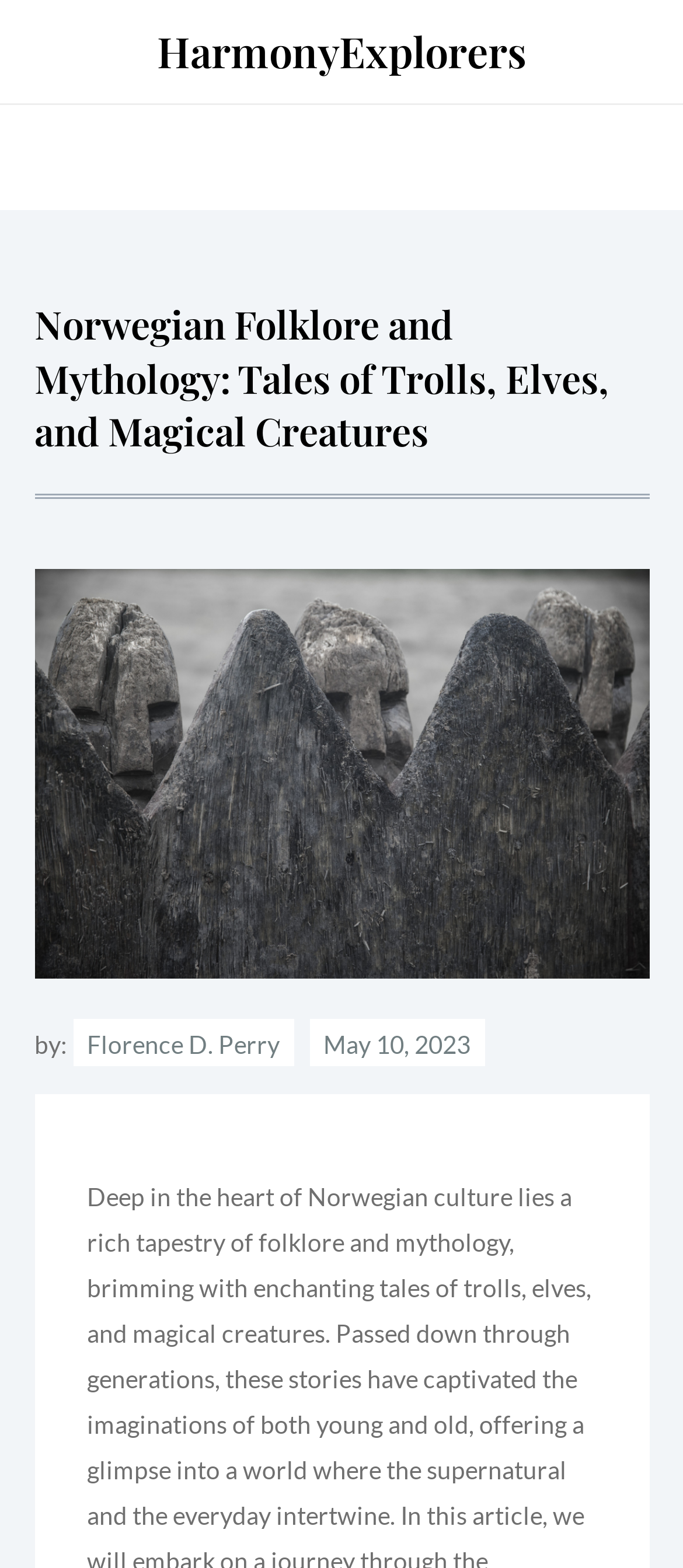Extract the bounding box coordinates for the UI element described by the text: "May 10, 2023July 13, 2023". The coordinates should be in the form of [left, top, right, bottom] with values between 0 and 1.

[0.453, 0.65, 0.709, 0.68]